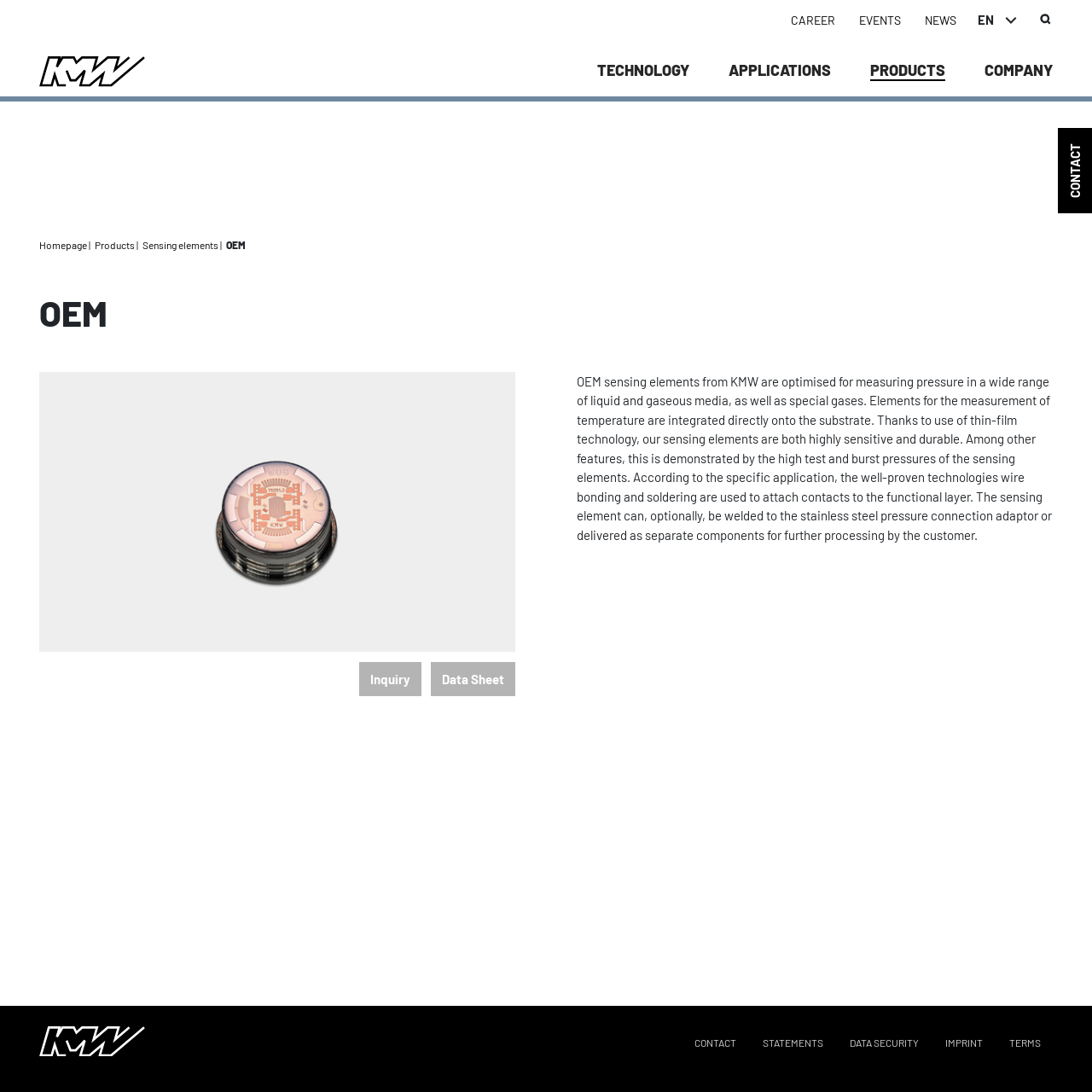Give a detailed explanation of the elements present on the webpage.

The webpage is divided into several sections. At the top, there is a horizontal menubar with links to "CAREER", "EVENTS", and "NEWS". To the right of this menubar, there are two flags, representing language options for "DEUTSCH (DE)" and "ENGLISH (EN)". 

Below the menubar, there is a main navigation section with a horizontal menubar containing links to "TECHNOLOGY", "APPLICATIONS", "PRODUCTS", and "COMPANY". The "PRODUCTS" link has a dropdown menu with options for "CYLINDER PRESSURE SENSORS", "SENSING ELEMENTS", and "PRODUCT REFERENCES". The "COMPANY" link also has a dropdown menu with options for "ABOUT KMW", "NEWS", and "CONTACT".

To the left of the main navigation section, there is a vertical column with links to "Homepage", "Products", and "Sensing elements". Below this column, there is a section with the title "OEM" and a brief description of OEM sensing elements from KMW.

The main content of the webpage is an article with a heading "OEM" and a detailed description of OEM sensing elements, including their features and applications. There are also links to "Inquiry" and "Data Sheet" below the article.

At the bottom of the webpage, there is a horizontal menubar with links to "CONTACT", "STATEMENTS", "DATA SECURITY", "IMPRINT", and "TERMS".